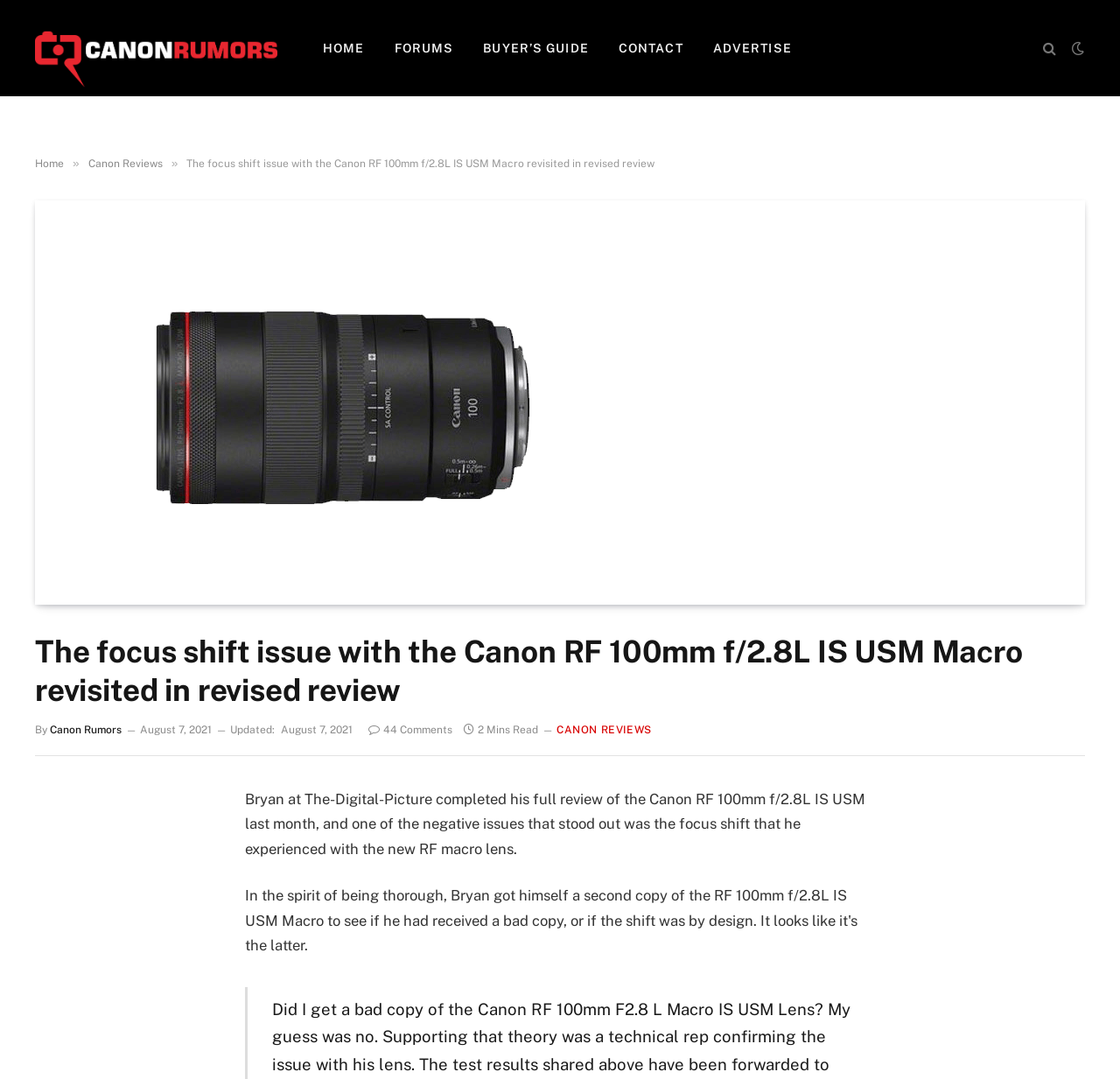Use a single word or phrase to answer the question: What is the name of the website?

Canon Rumors